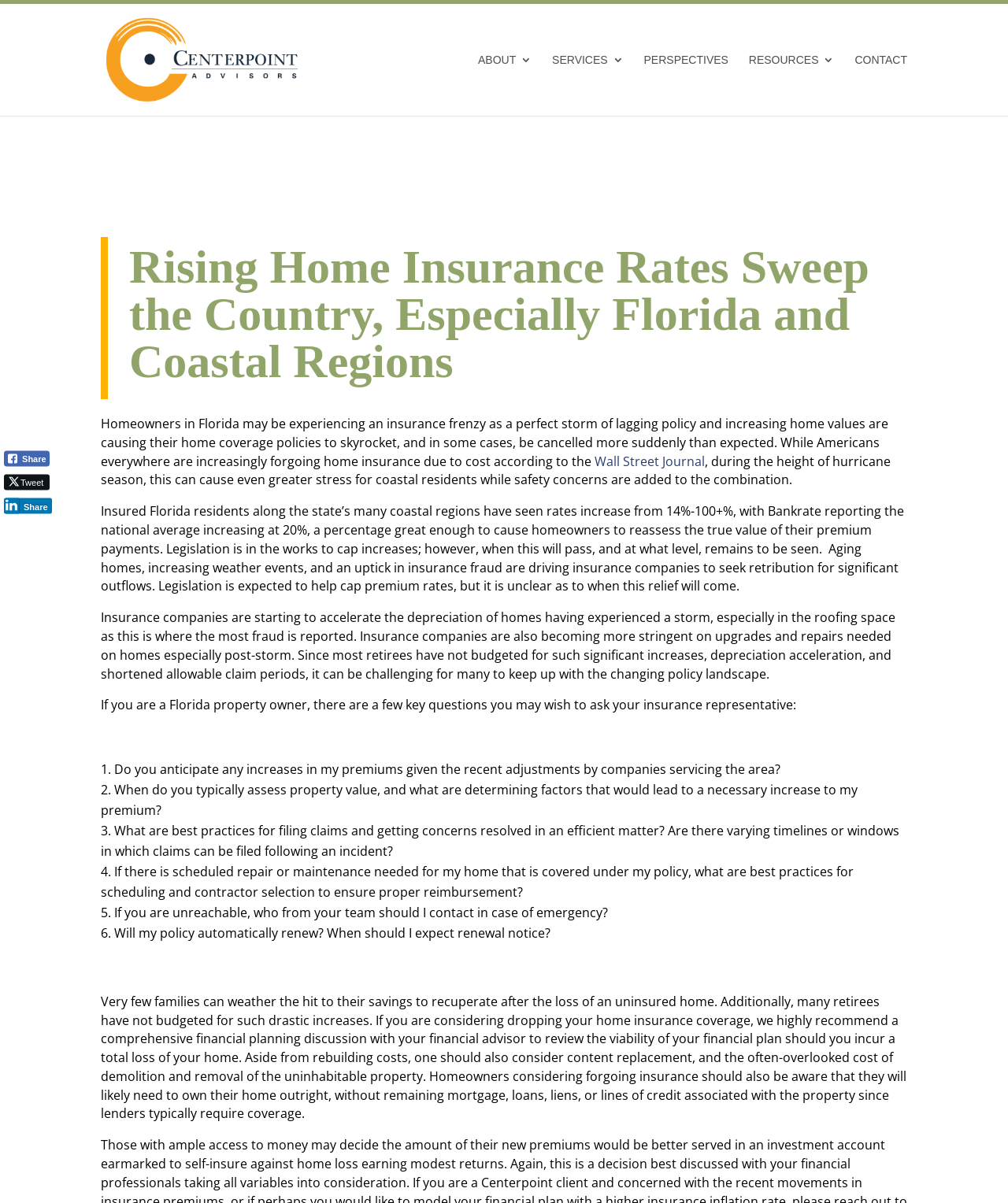Kindly determine the bounding box coordinates for the clickable area to achieve the given instruction: "Click the 'Centerpoint Advisors' link".

[0.103, 0.044, 0.284, 0.054]